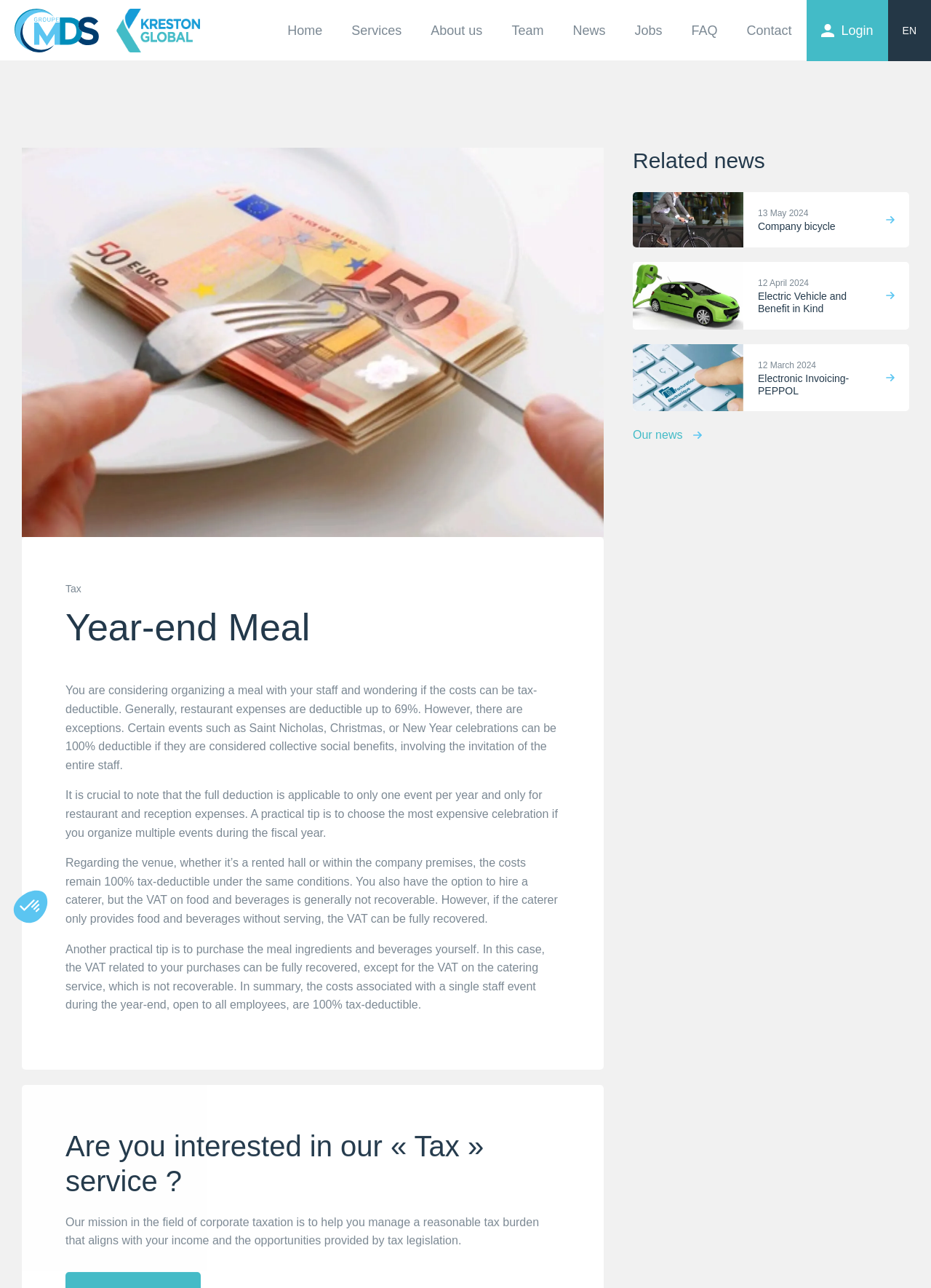What is the alternative to hiring a caterer?
Using the image, answer in one word or phrase.

Purchasing meal ingredients and beverages yourself